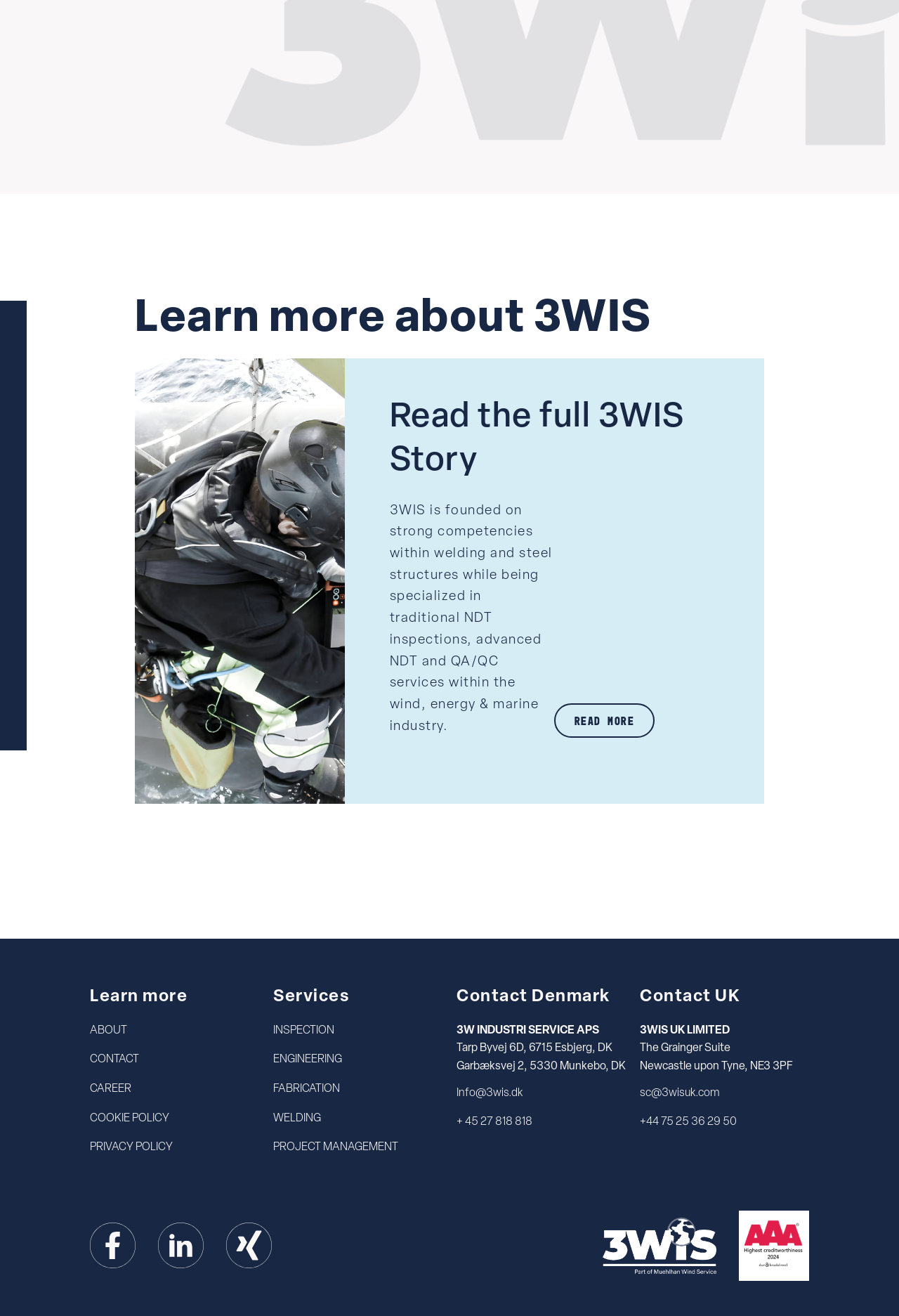From the webpage screenshot, identify the region described by + 45 27 818 818. Provide the bounding box coordinates as (top-left x, top-left y, bottom-right x, bottom-right y), with each value being a floating point number between 0 and 1.

[0.508, 0.846, 0.592, 0.86]